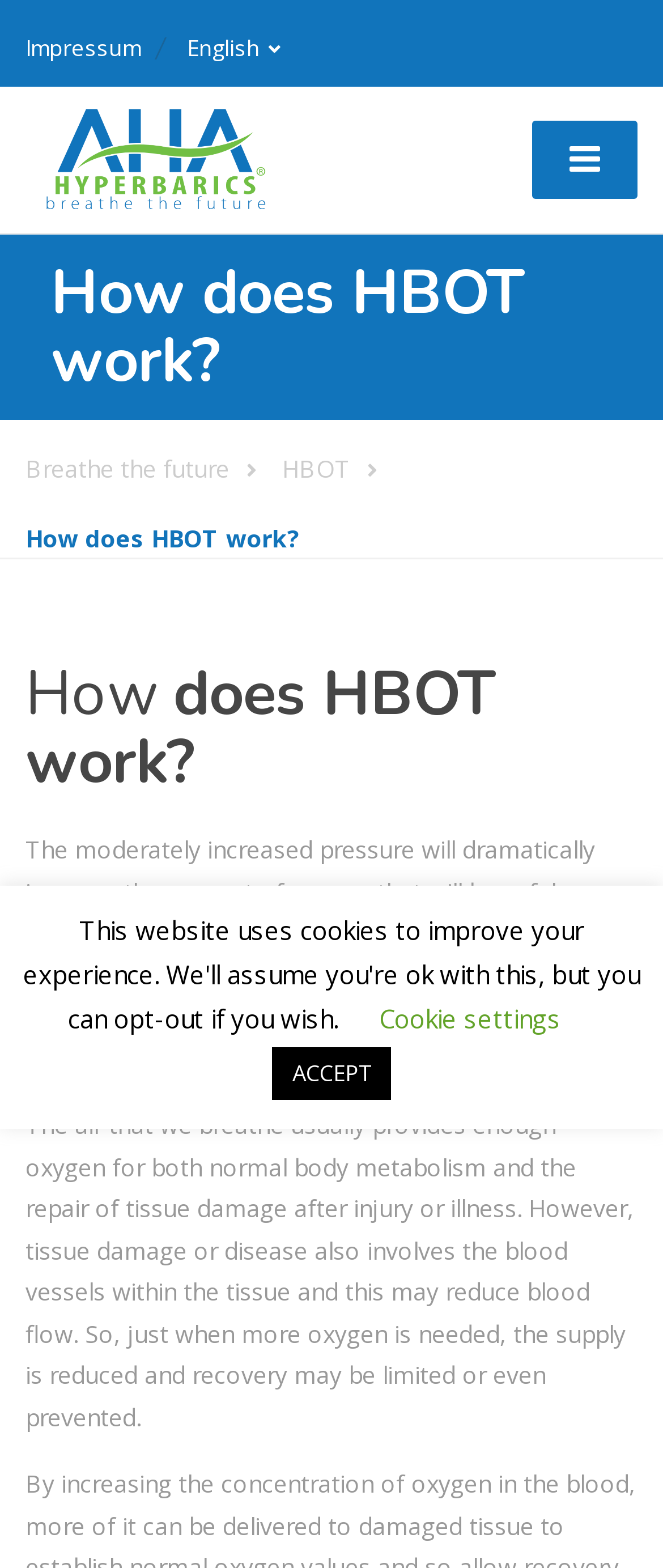Produce an extensive caption that describes everything on the webpage.

The webpage is about explaining how HBOT (Hyperbaric Oxygen Therapy) works. At the top left corner, there are three links: "Impressum", a dropdown list for language selection with "English" as the current option, and "Breathe the future" which is also accompanied by an image. To the right of these links, there is a button that controls the navigation bar.

Below these elements, there is a heading that reads "How does HBOT work?" which is centered at the top of the page. Underneath this heading, there are two links: "Breathe the future" and "HBOT", with the latter being a subheading that leads to the main content.

The main content is divided into two paragraphs of text. The first paragraph explains how HBOT increases oxygen delivery to all tissues in the body, even those with restricted blood flow. The second paragraph discusses how tissue damage or disease can reduce blood flow, limiting oxygen supply and recovery.

At the bottom of the page, there are two buttons: "Cookie settings" and "ACCEPT", which are likely related to cookie consent.

Overall, the webpage has a simple and organized structure, with clear headings and concise text that explains the concept of HBOT.